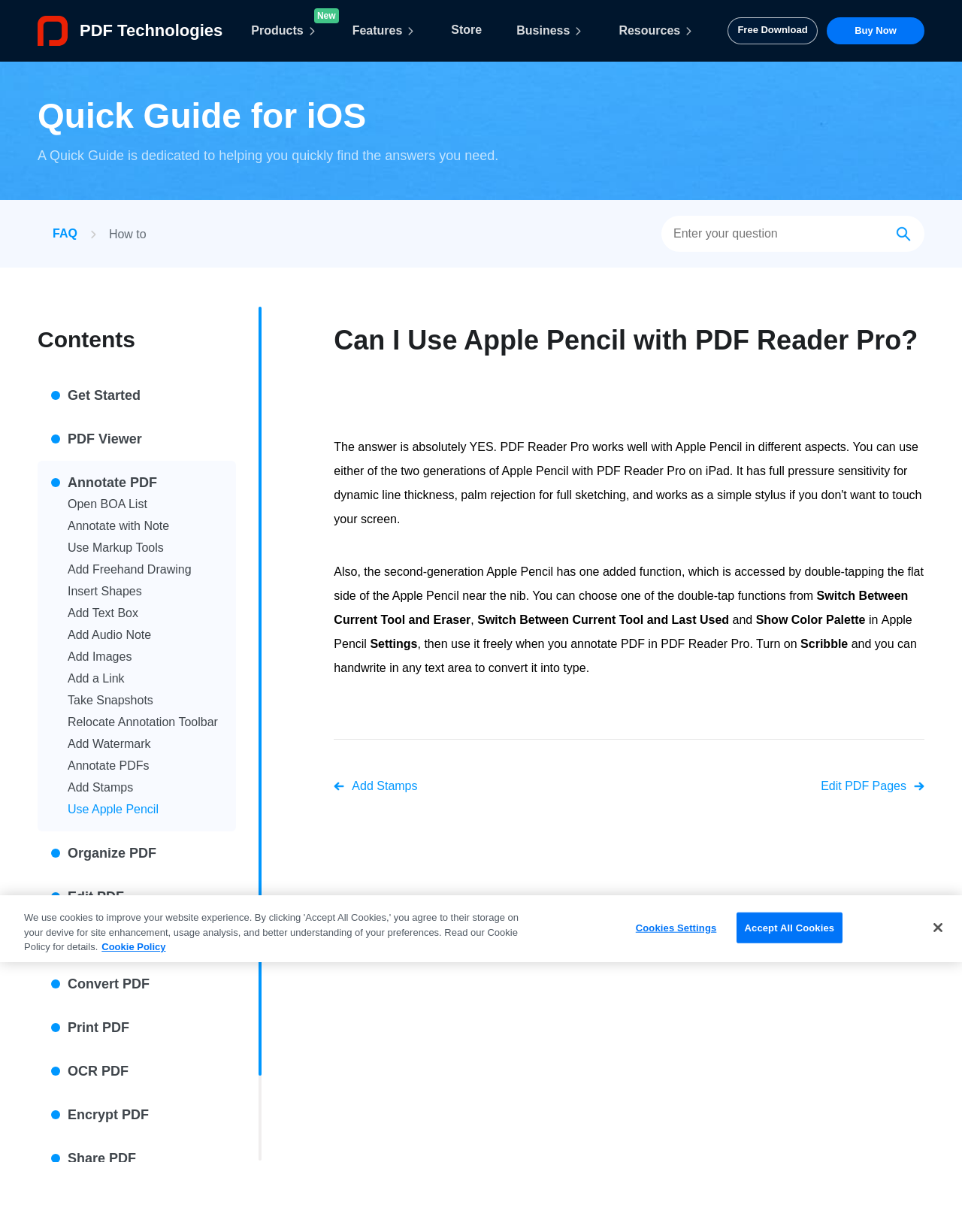Please find the bounding box coordinates of the element that needs to be clicked to perform the following instruction: "Visit the 'Home' page". The bounding box coordinates should be four float numbers between 0 and 1, represented as [left, top, right, bottom].

None